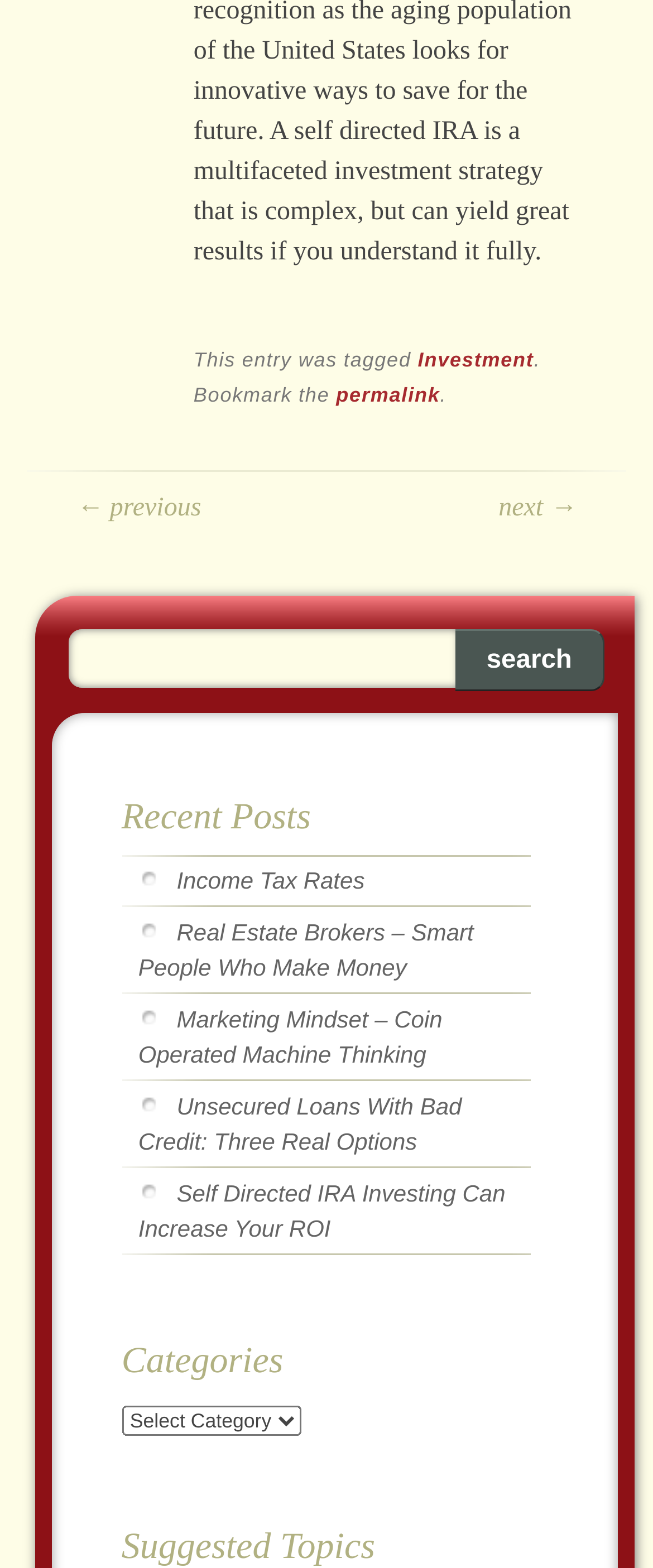Find the bounding box coordinates of the clickable area that will achieve the following instruction: "Select a category".

[0.186, 0.896, 0.46, 0.916]